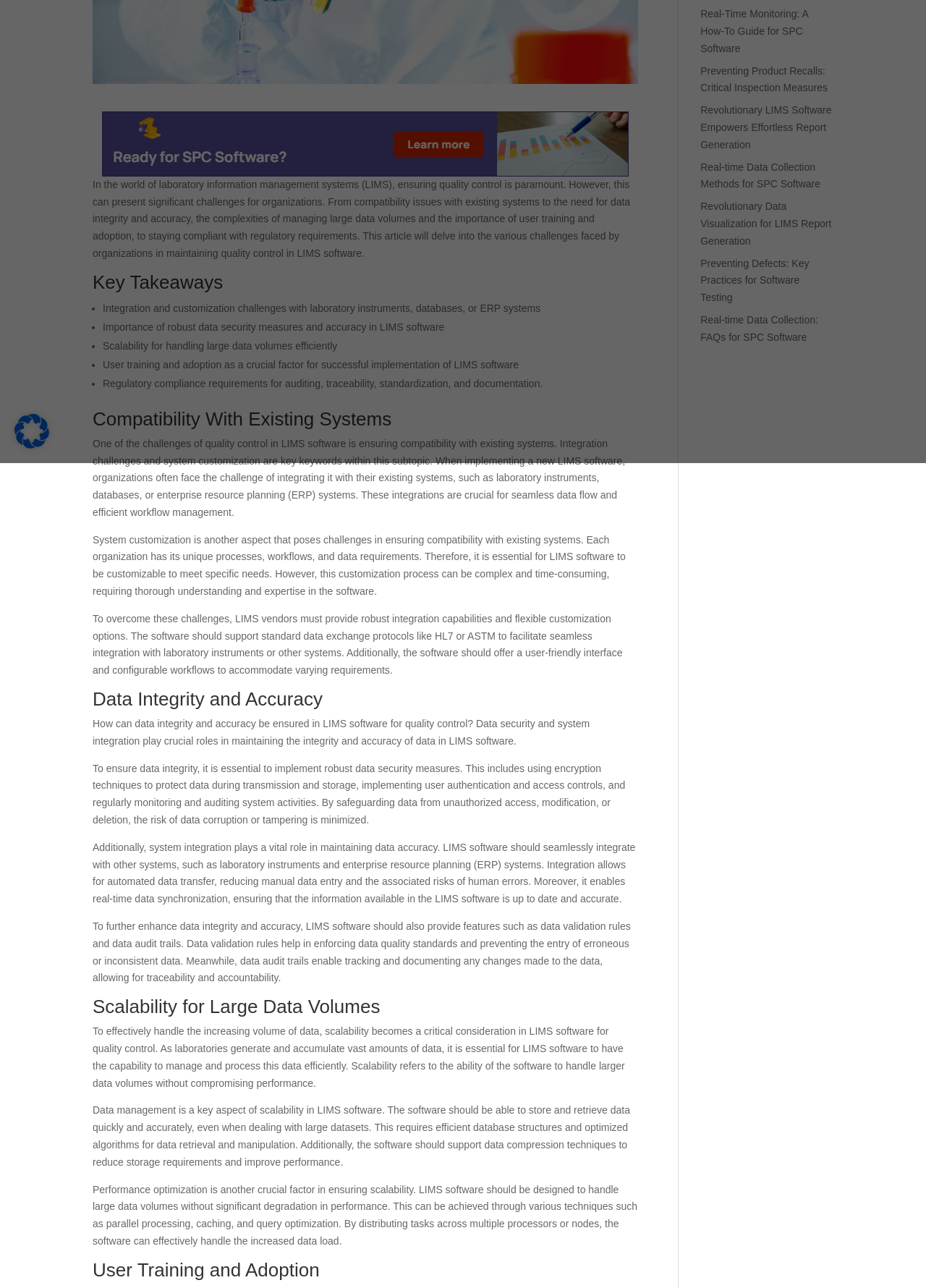Determine the bounding box of the UI element mentioned here: "name="name"". The coordinates must be in the format [left, top, right, bottom] with values ranging from 0 to 1.

None